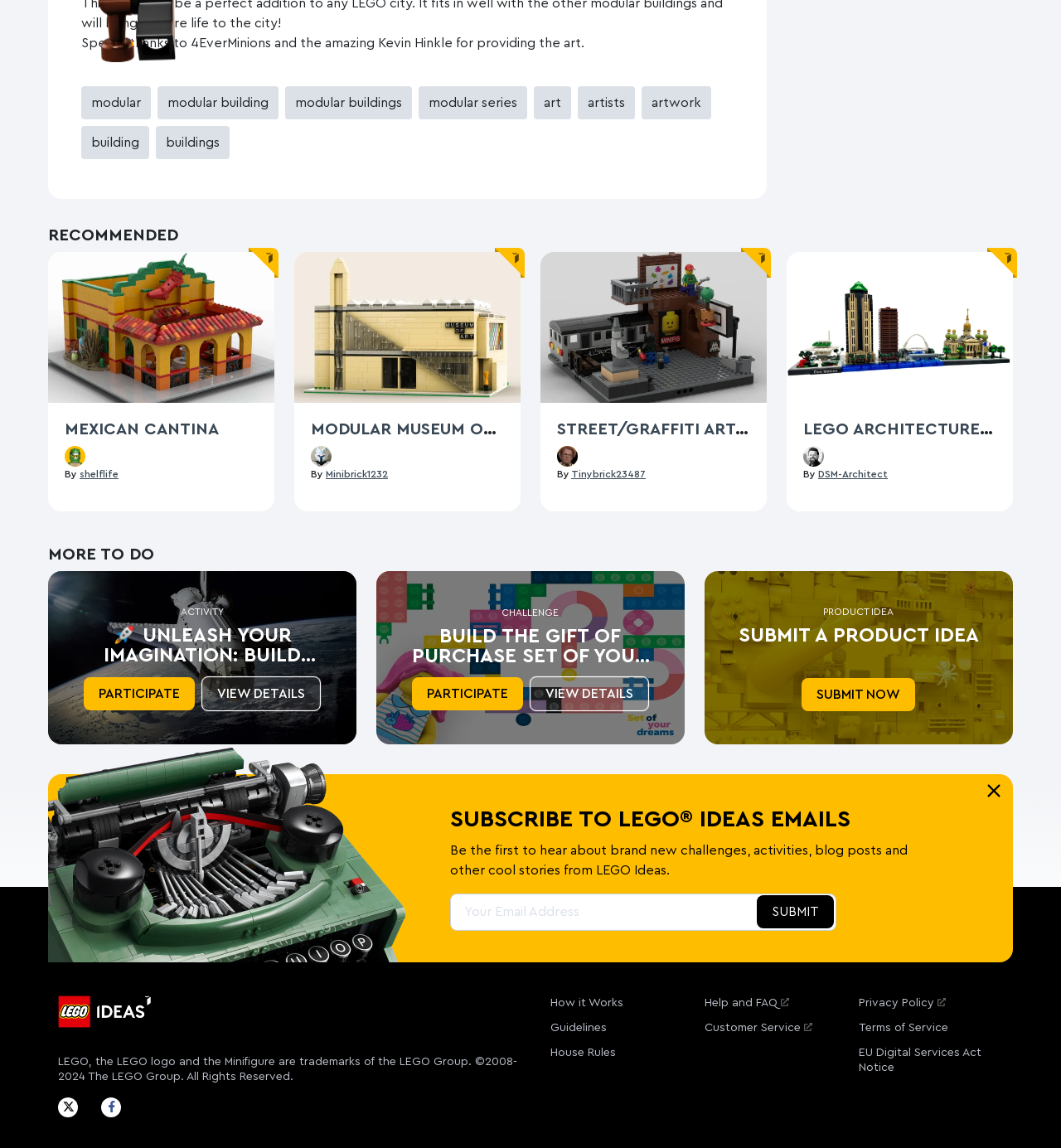Please locate the bounding box coordinates of the element that should be clicked to achieve the given instruction: "Create Product Idea".

[0.664, 0.497, 0.955, 0.648]